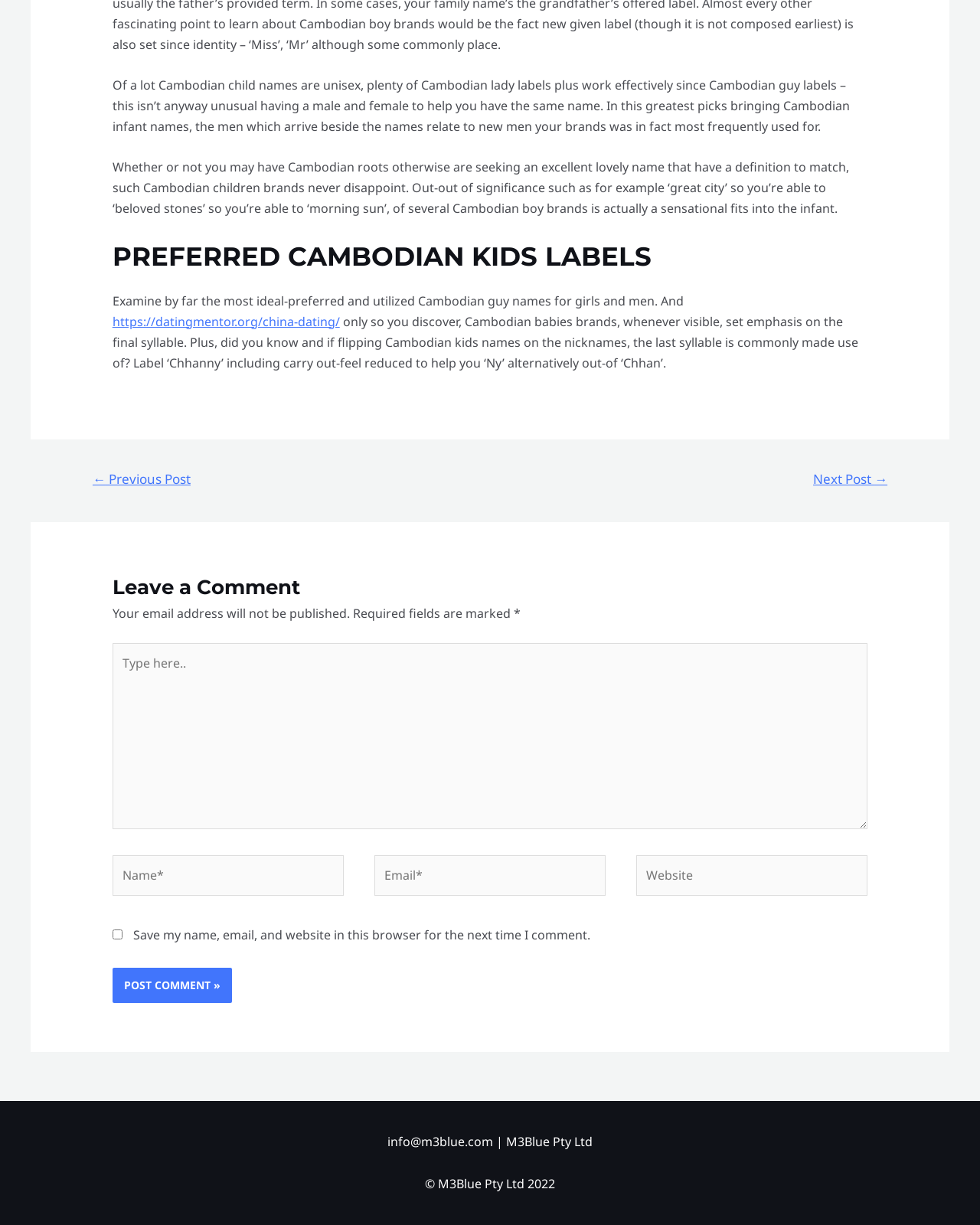What is the focus of this webpage?
Could you answer the question in a detailed manner, providing as much information as possible?

Based on the content of the webpage, it appears to be discussing Cambodian child names, providing information about their meanings and usage. The webpage also provides a list of popular Cambodian child names.